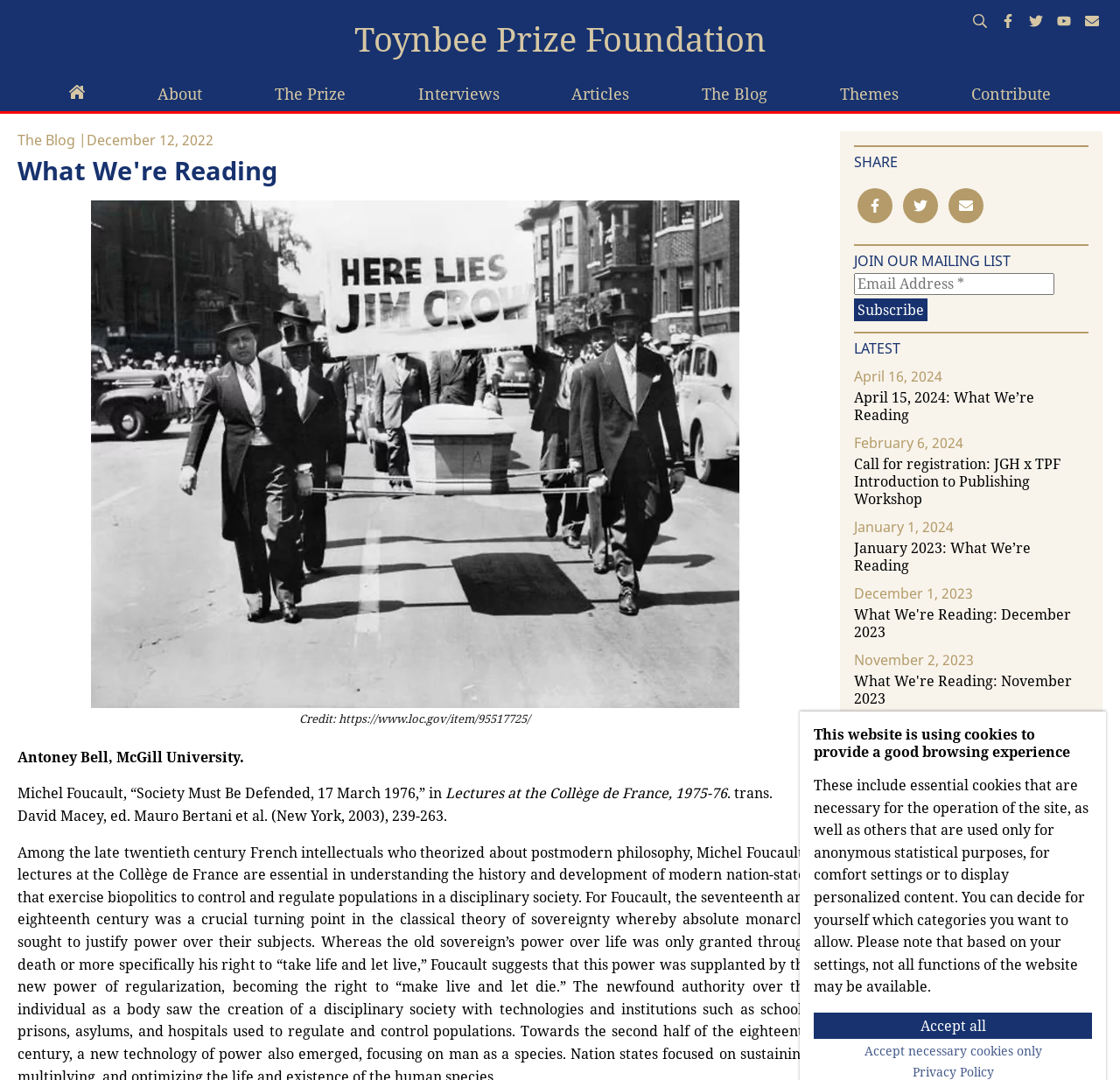Please find the bounding box coordinates of the element that must be clicked to perform the given instruction: "Search for something". The coordinates should be four float numbers from 0 to 1, i.e., [left, top, right, bottom].

[0.862, 0.006, 0.888, 0.036]